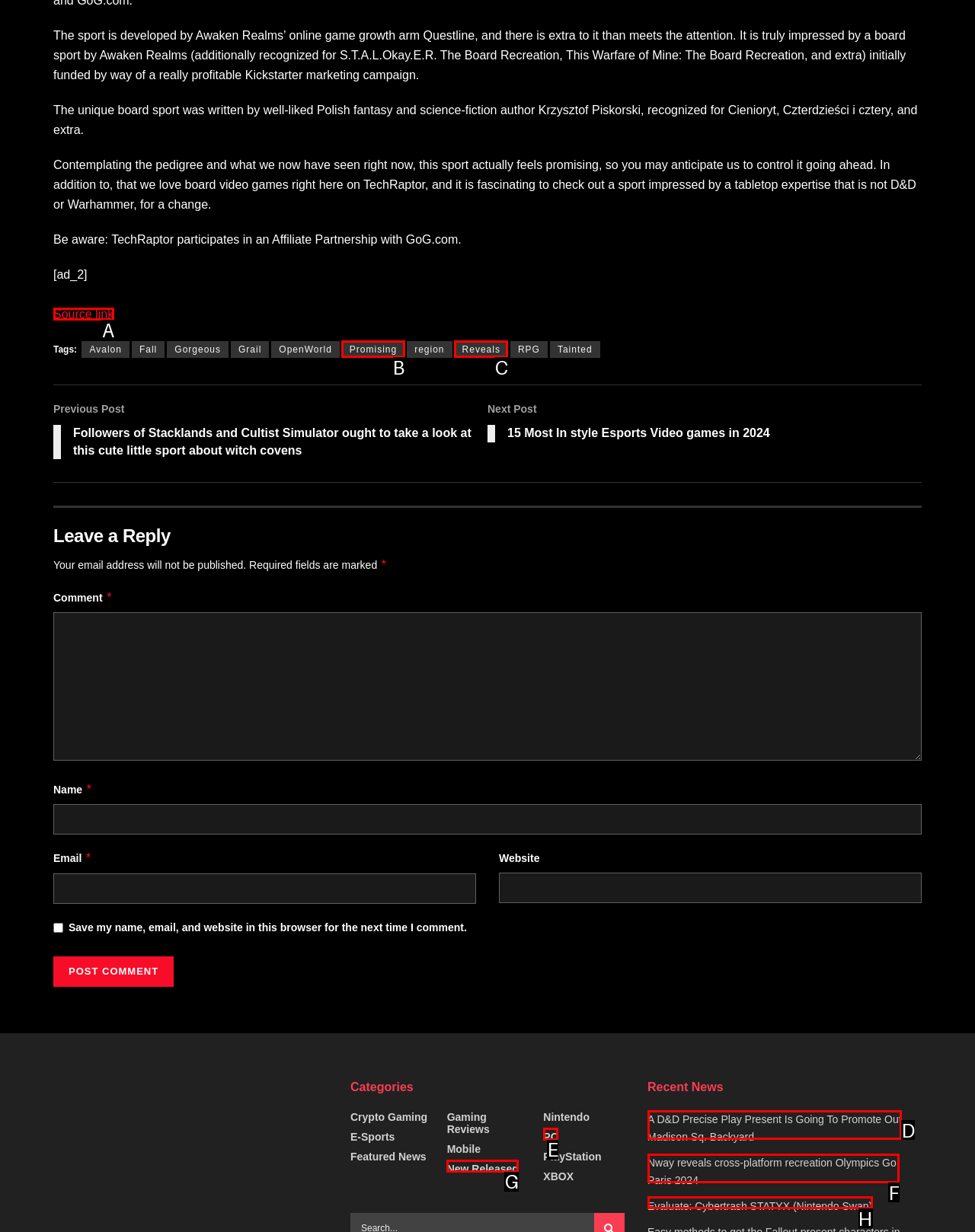Tell me which one HTML element I should click to complete the following task: Click on the 'Source link' Answer with the option's letter from the given choices directly.

A